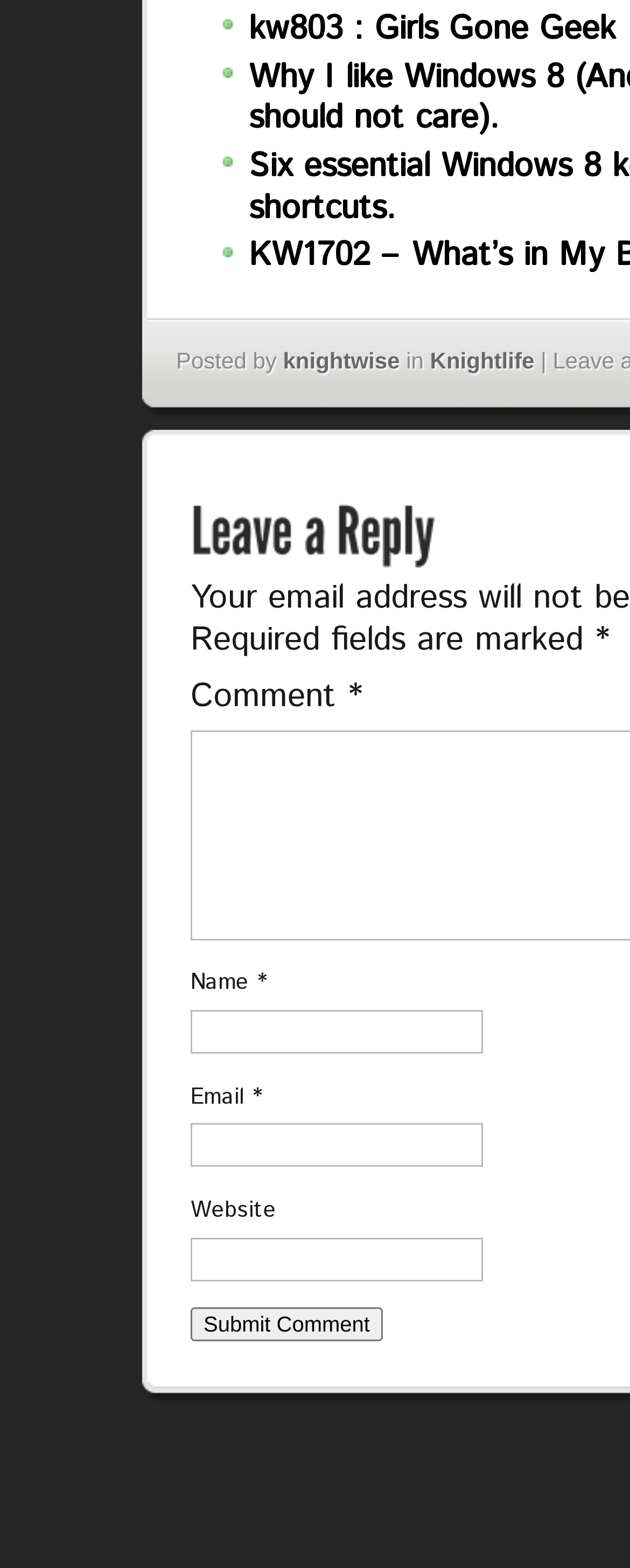Locate the UI element described as follows: "parent_node: Email * aria-describedby="email-notes" name="email"". Return the bounding box coordinates as four float numbers between 0 and 1 in the order [left, top, right, bottom].

[0.303, 0.753, 0.766, 0.78]